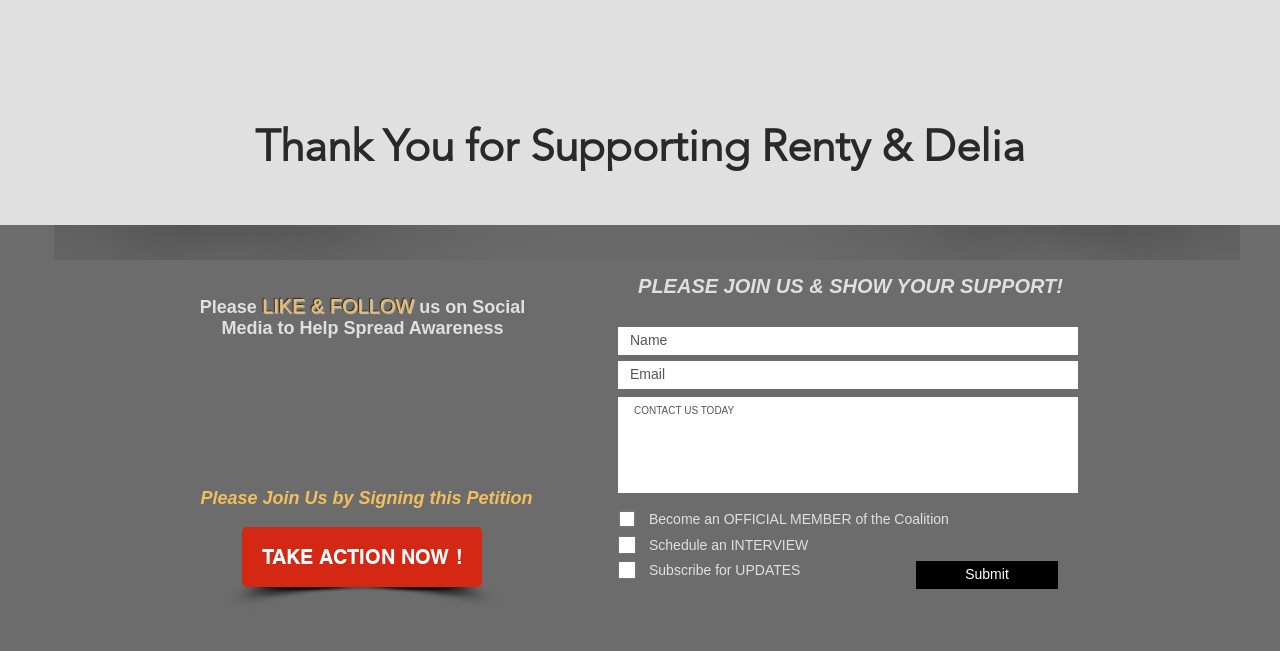What is the purpose of the checkboxes?
Give a detailed and exhaustive answer to the question.

The checkboxes on the webpage allow users to customize the type of updates they receive. The options include becoming an official member of the coalition, scheduling an interview, and subscribing for updates. By checking these boxes, users can specify how they want to engage with the organization.